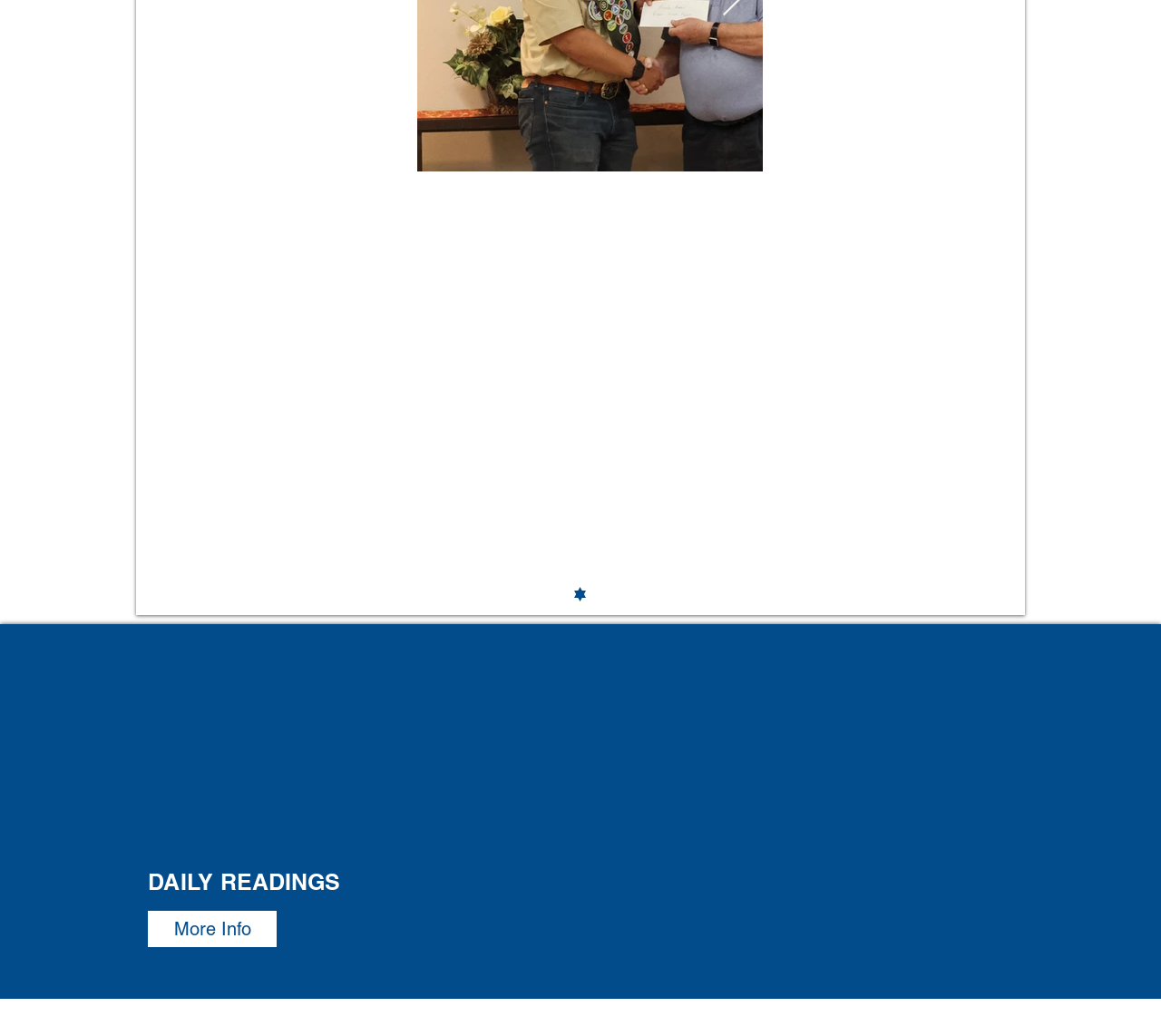Kindly determine the bounding box coordinates for the clickable area to achieve the given instruction: "View Latest Bulletin".

[0.599, 0.665, 0.752, 0.7]